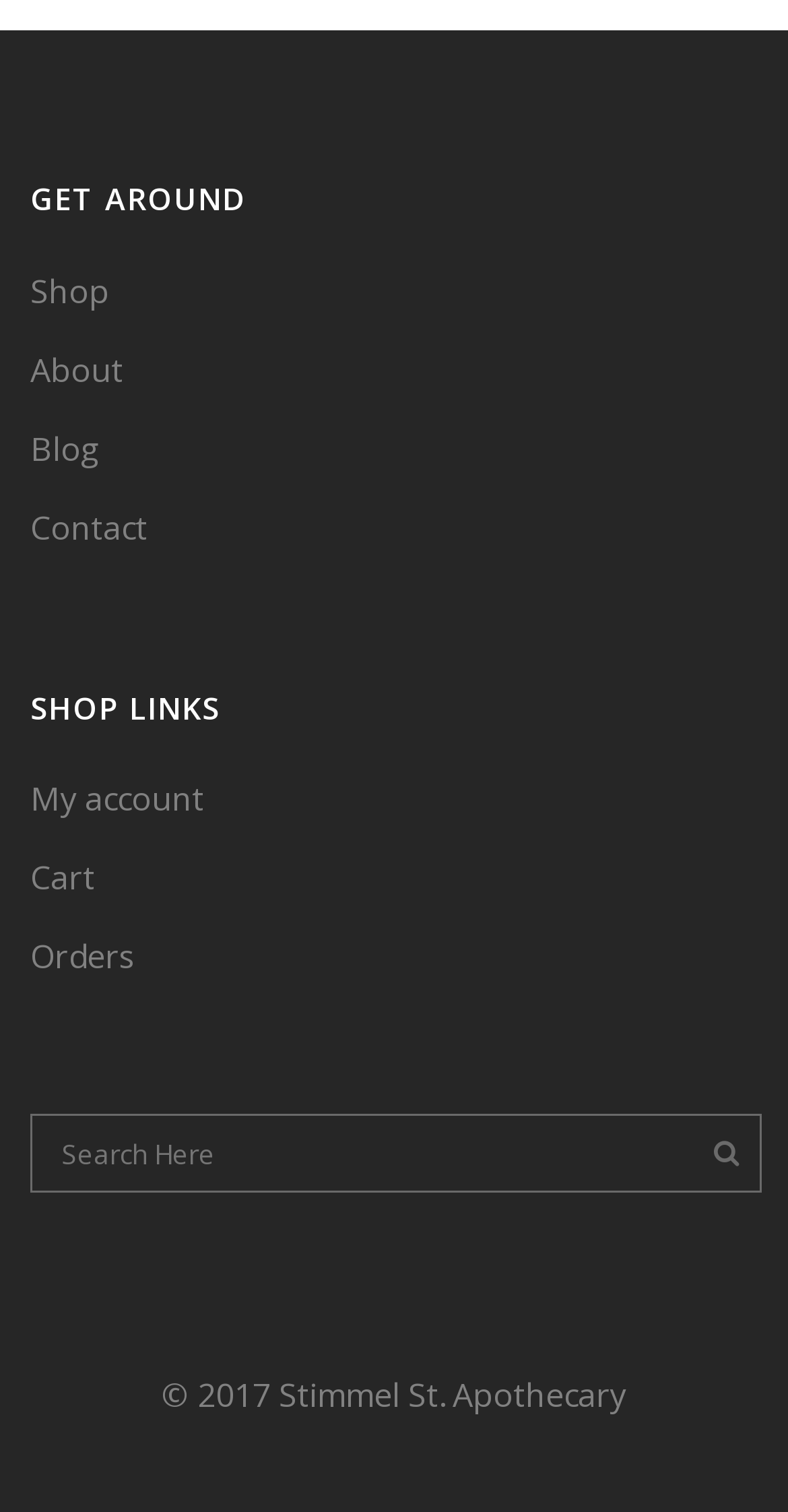Identify the bounding box coordinates for the UI element that matches this description: "My account".

[0.038, 0.514, 0.962, 0.543]